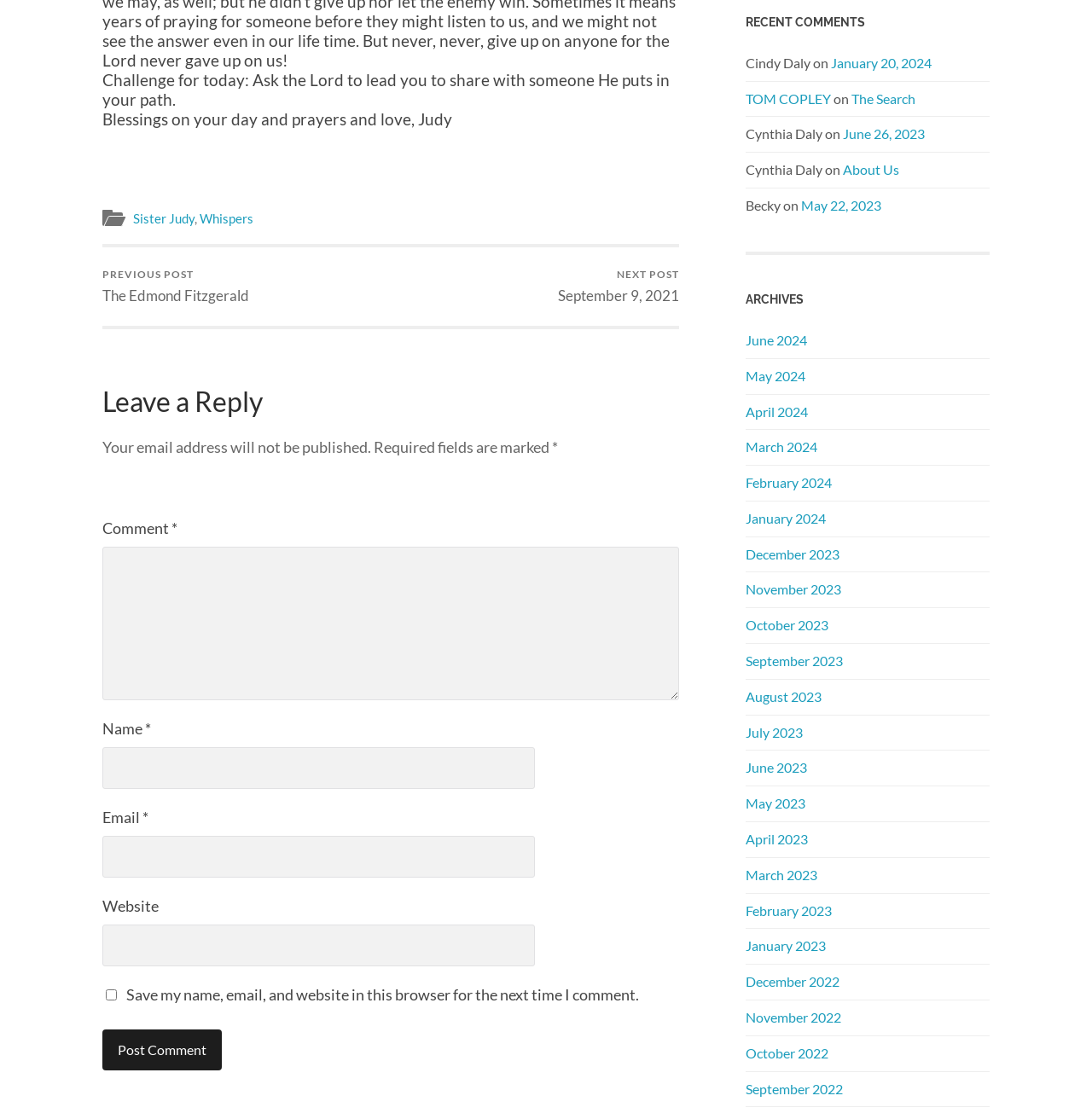Given the element description "alt="Big Shoes Network logo"", identify the bounding box of the corresponding UI element.

None